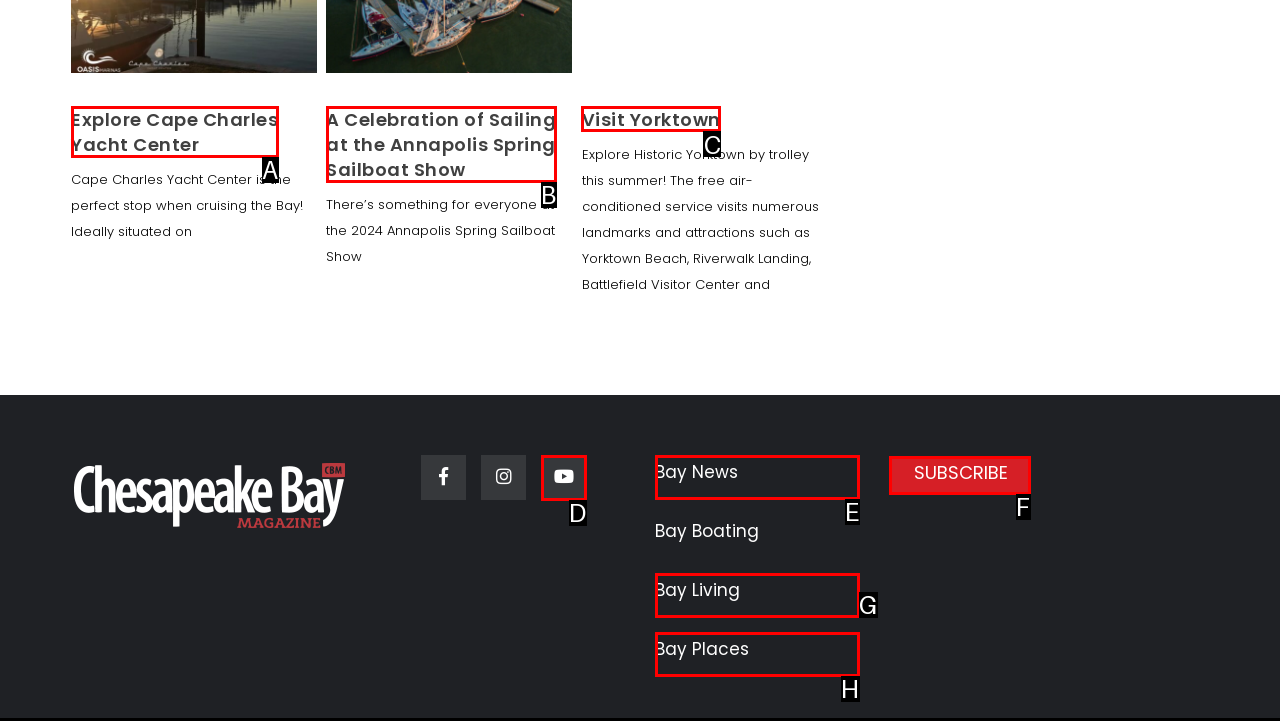Select the HTML element that matches the description: Subscribe. Provide the letter of the chosen option as your answer.

F